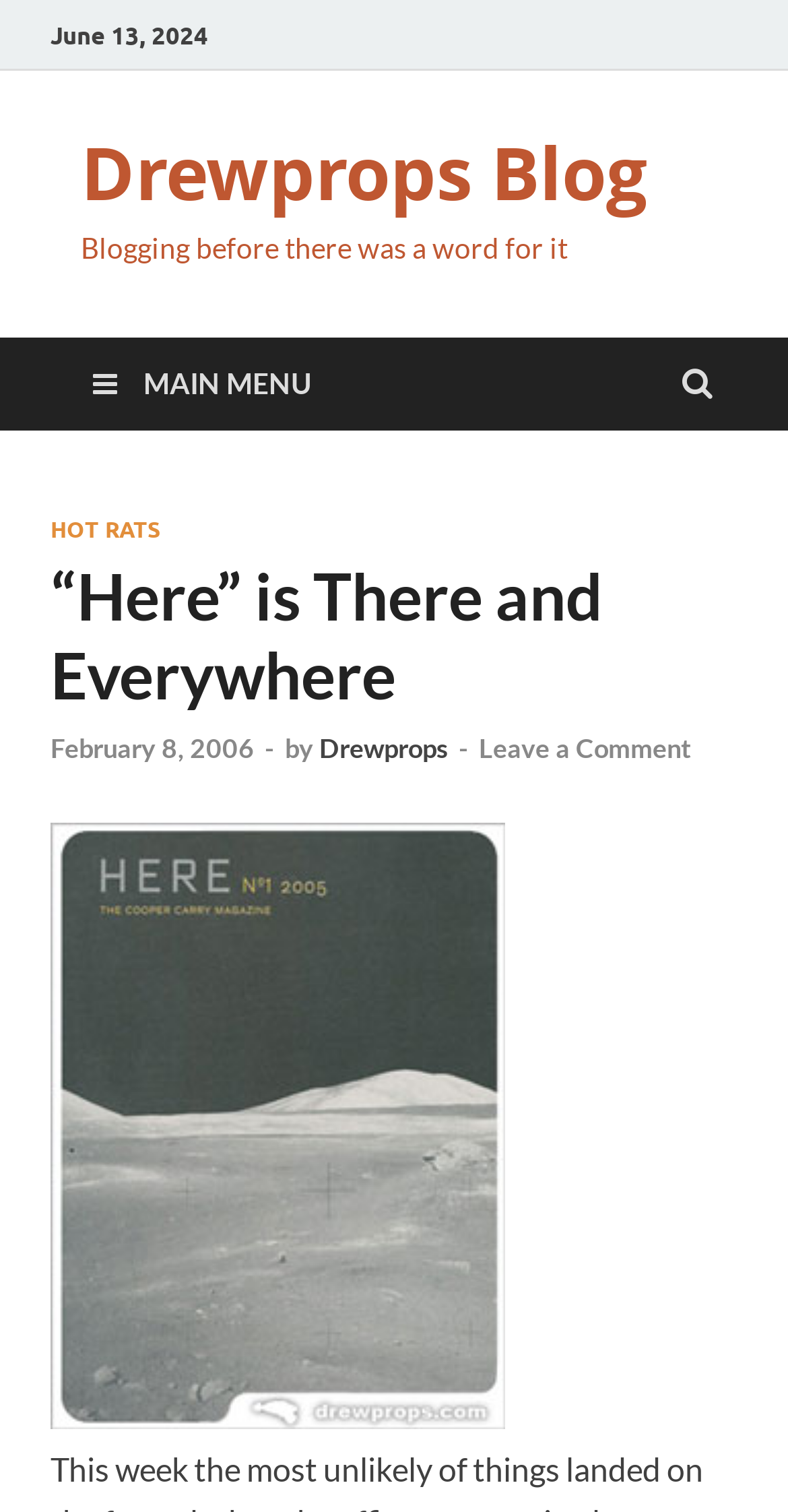Construct a comprehensive description capturing every detail on the webpage.

The webpage appears to be a blog post titled "“Here” is There and Everywhere" on the Drewprops Blog. At the top left of the page, there is a date "June 13, 2024" followed by a link to the blog's main page, "Drewprops Blog", and a tagline "Blogging before there was a word for it". 

On the top right, there is a main menu icon represented by a hamburger icon (\uf0c9). When expanded, the menu displays several links, including "HOT RATS", the title of the blog post "“Here” is There and Everywhere", a link to an archived post dated "February 8, 2006", and a separator line. The author's name, "Drewprops", is also mentioned in this section.

Below the menu, there is a large image of "Here Magazine No. 1", which takes up most of the page's width. At the bottom of the image, there is a link to "Leave a Comment" on the blog post.